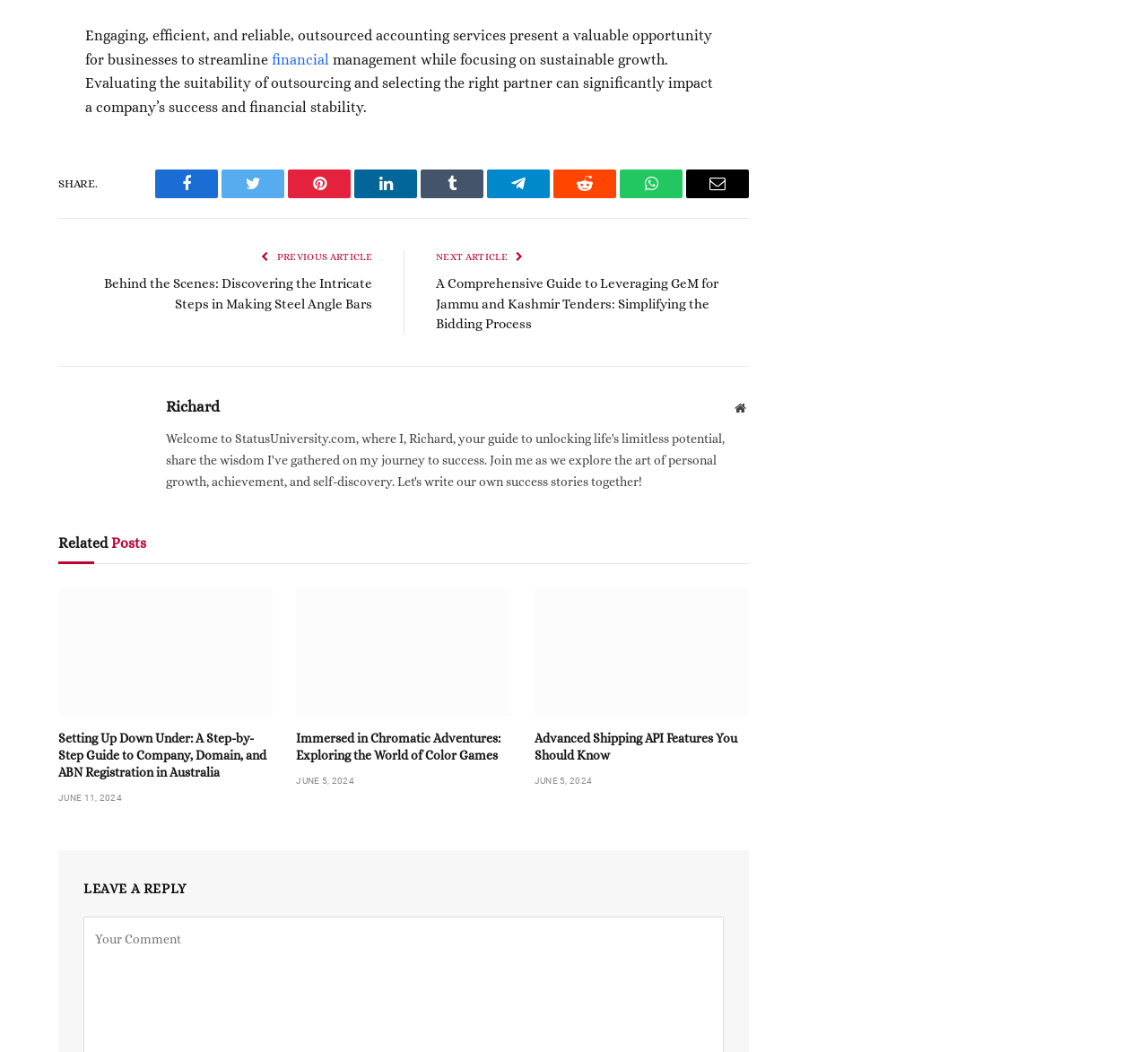Indicate the bounding box coordinates of the clickable region to achieve the following instruction: "Read the previous article."

[0.239, 0.238, 0.324, 0.25]